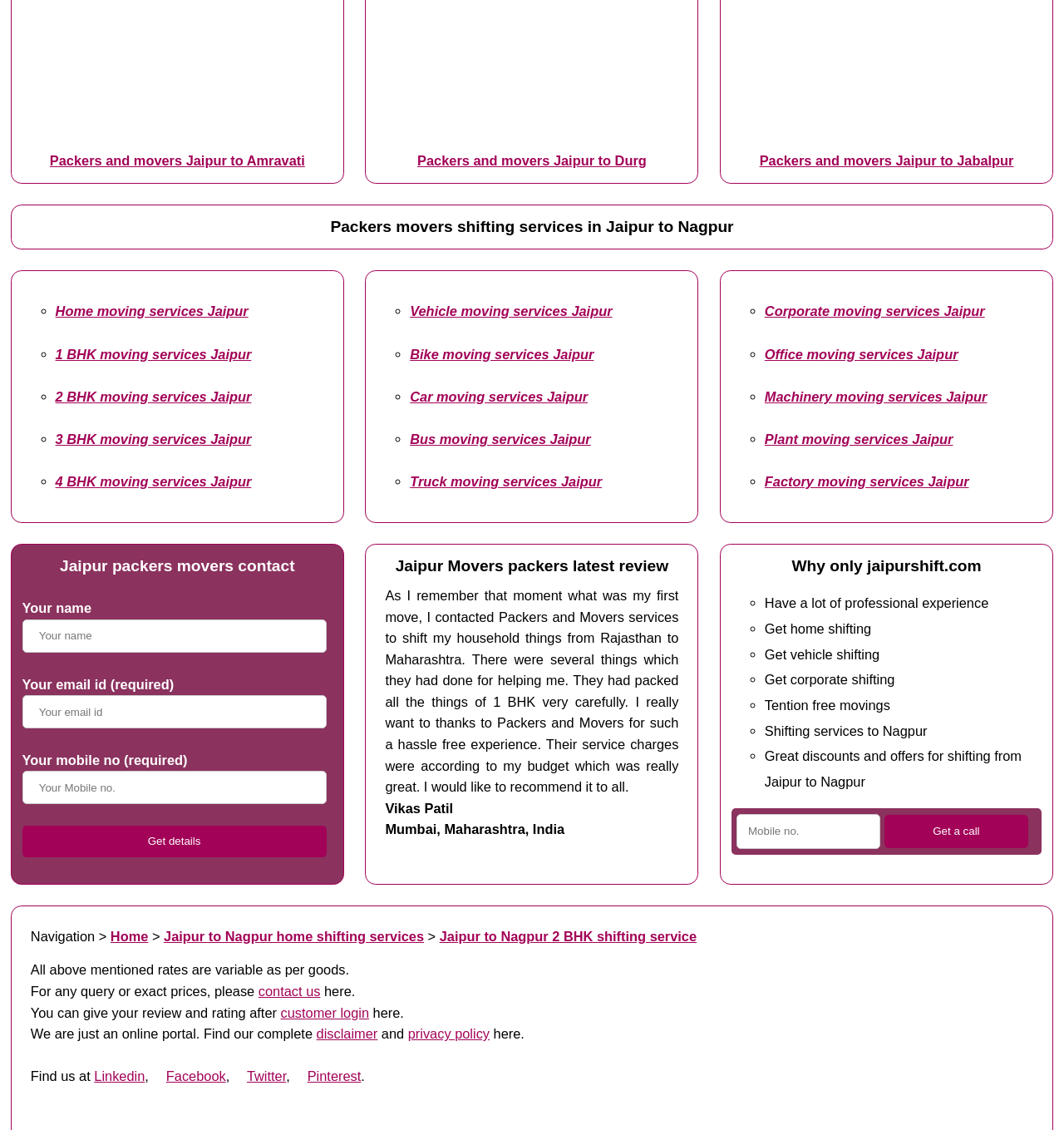Please find the bounding box coordinates for the clickable element needed to perform this instruction: "Get details".

[0.021, 0.731, 0.307, 0.759]